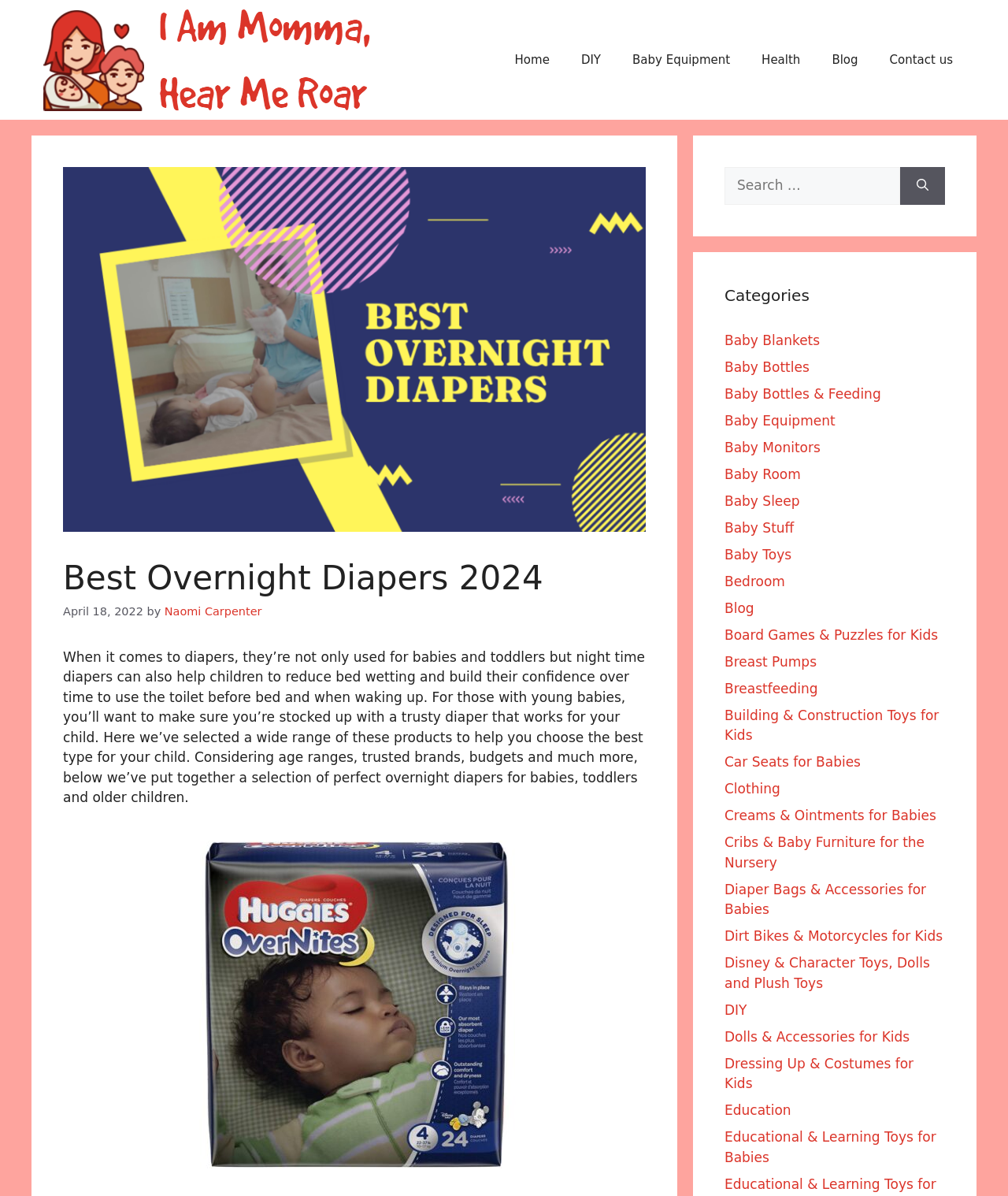Extract the main title from the webpage.

Best Overnight Diapers 2024